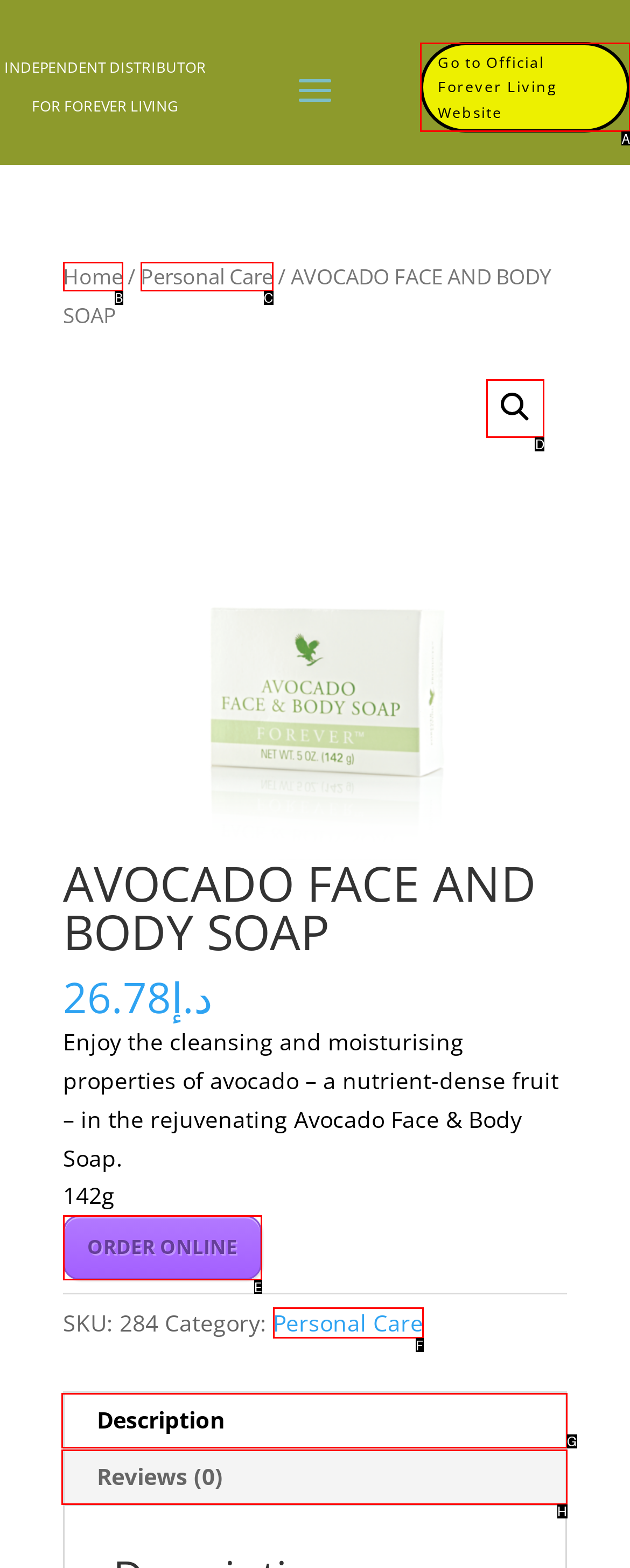Identify the correct letter of the UI element to click for this task: Search for products
Respond with the letter from the listed options.

D